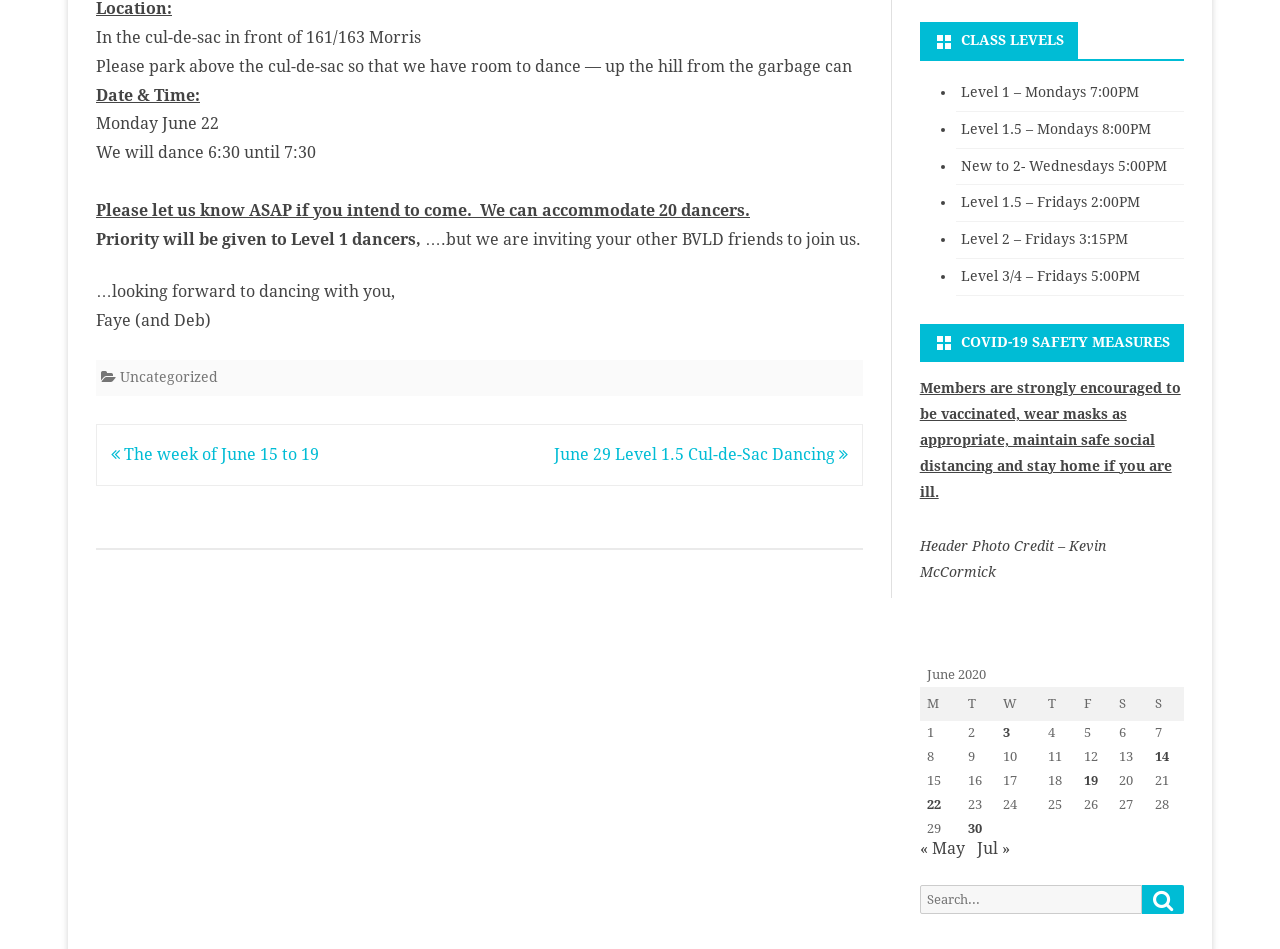How many dancers can be accommodated?
Please answer the question as detailed as possible.

The number of dancers that can be accommodated can be found in the text 'We can accommodate 20 dancers.' which is located near the middle of the webpage.